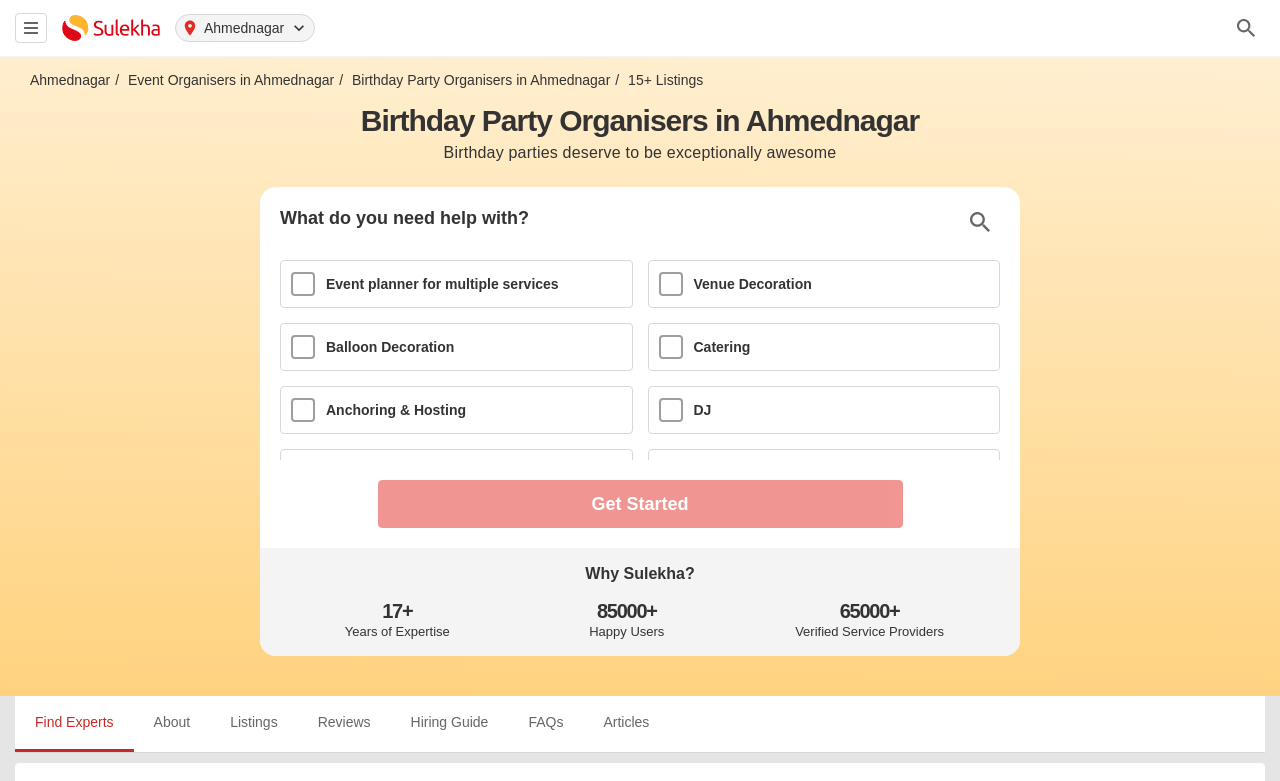Determine the bounding box coordinates of the clickable element to complete this instruction: "Click the 'Find Experts' link". Provide the coordinates in the format of four float numbers between 0 and 1, [left, top, right, bottom].

[0.012, 0.891, 0.104, 0.962]